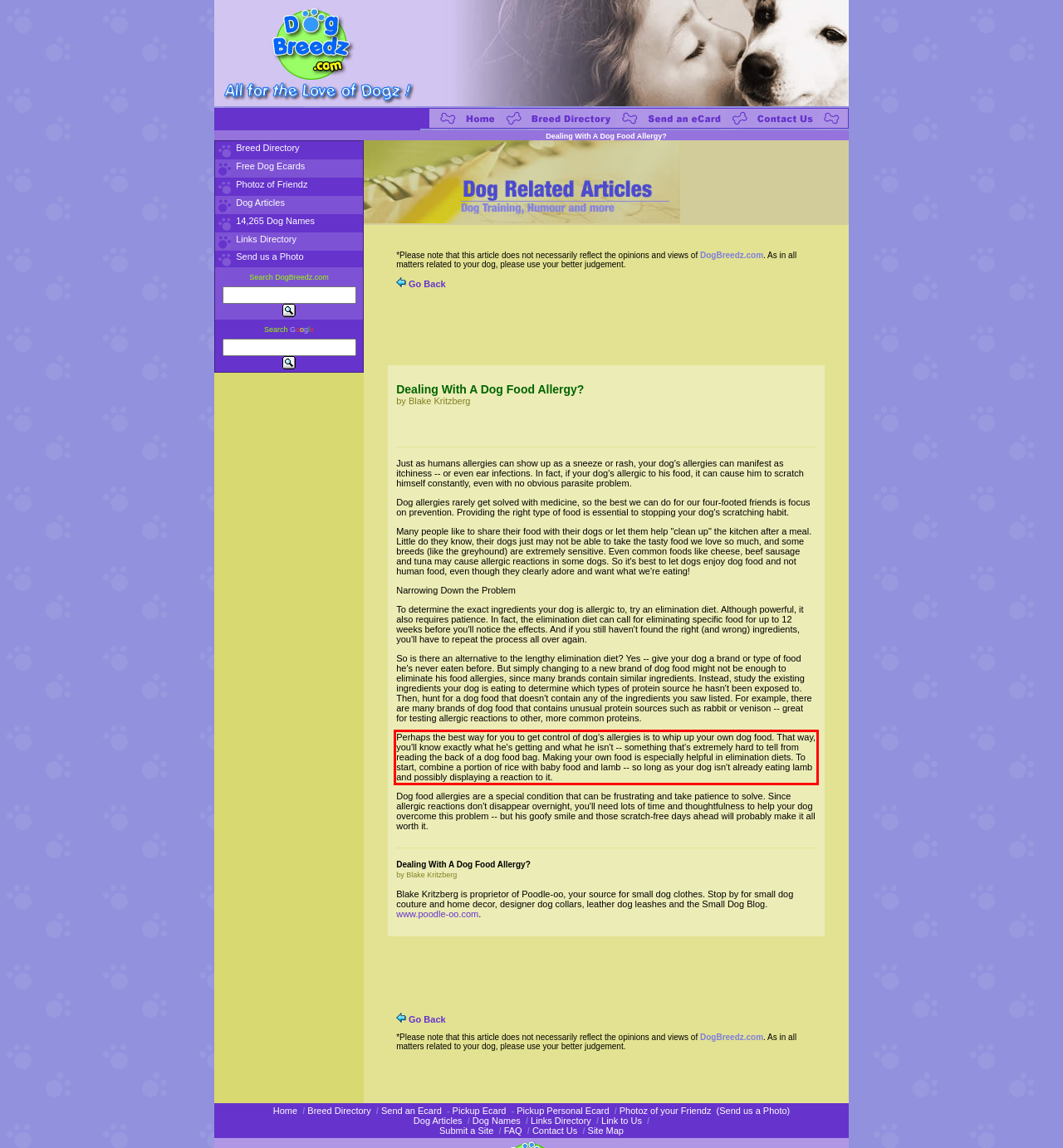Please identify and extract the text content from the UI element encased in a red bounding box on the provided webpage screenshot.

Perhaps the best way for you to get control of dog's allergies is to whip up your own dog food. That way, you'll know exactly what he's getting and what he isn't -- something that's extremely hard to tell from reading the back of a dog food bag. Making your own food is especially helpful in elimination diets. To start, combine a portion of rice with baby food and lamb -- so long as your dog isn't already eating lamb and possibly displaying a reaction to it.